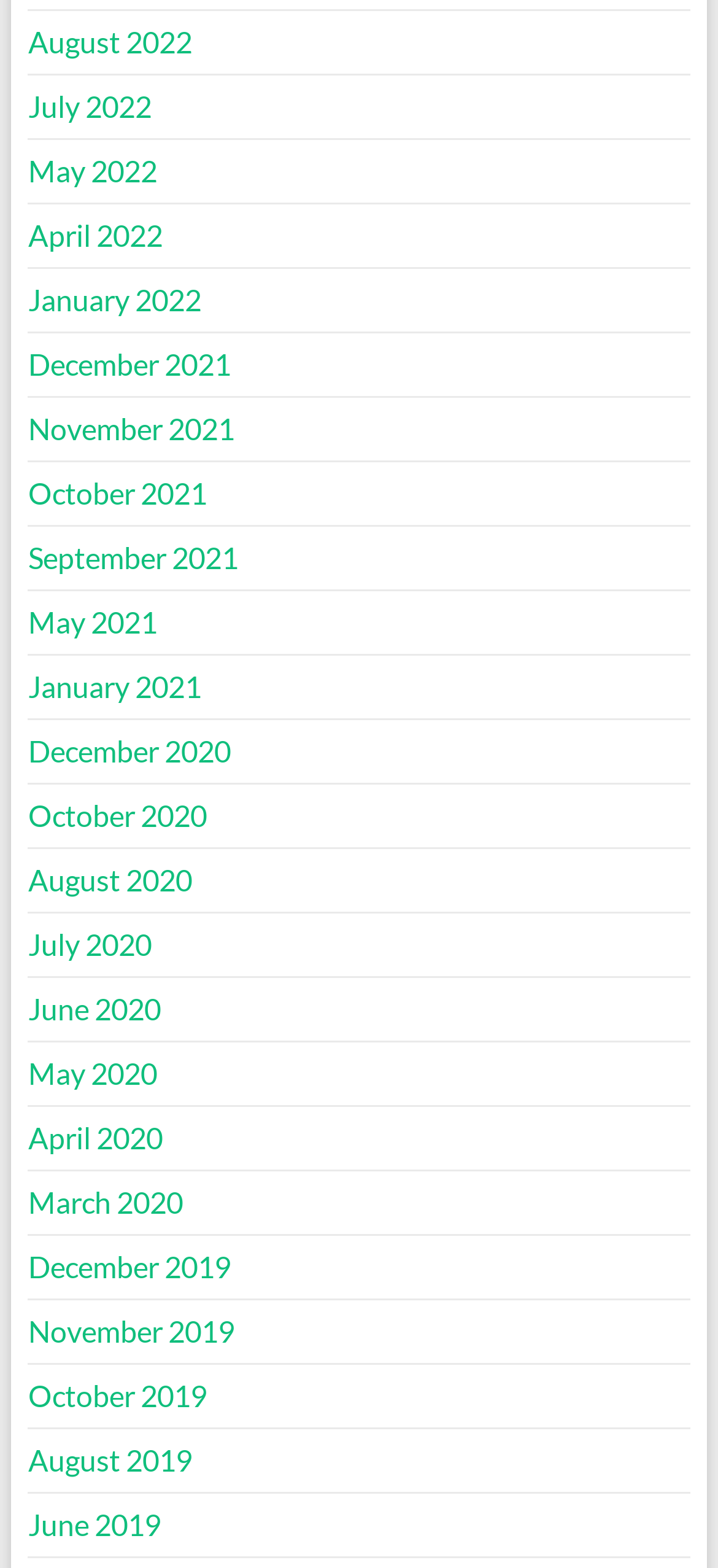Determine the bounding box coordinates for the clickable element to execute this instruction: "go to July 2020". Provide the coordinates as four float numbers between 0 and 1, i.e., [left, top, right, bottom].

[0.039, 0.591, 0.211, 0.613]